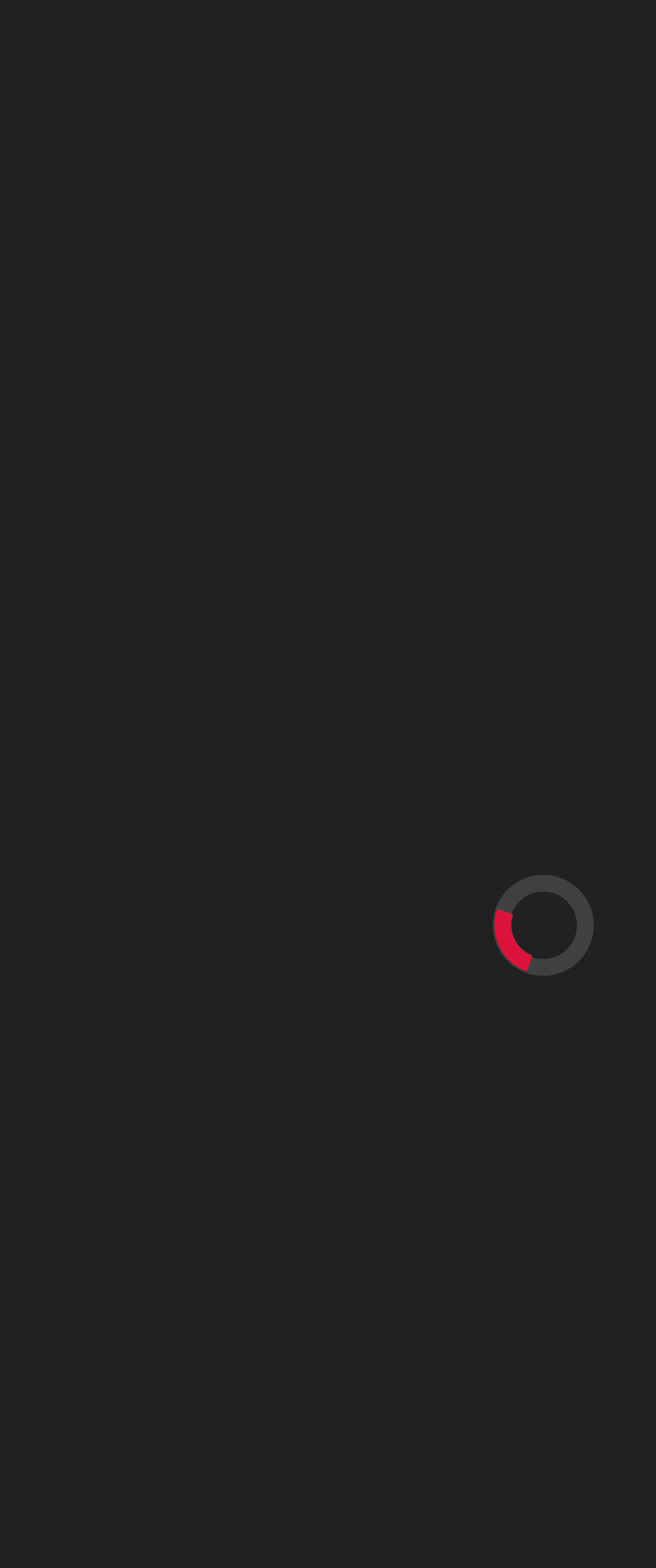What is the name of the soccer classic?
Answer the question with a detailed and thorough explanation.

I found the name of the soccer classic by reading the article content which states 'The Tennessee women’s soccer team lost a close game, 2-1, to #2 Virginia in the Lady Vols’ first matchup of the Virginia Nike Soccer Classic...'.